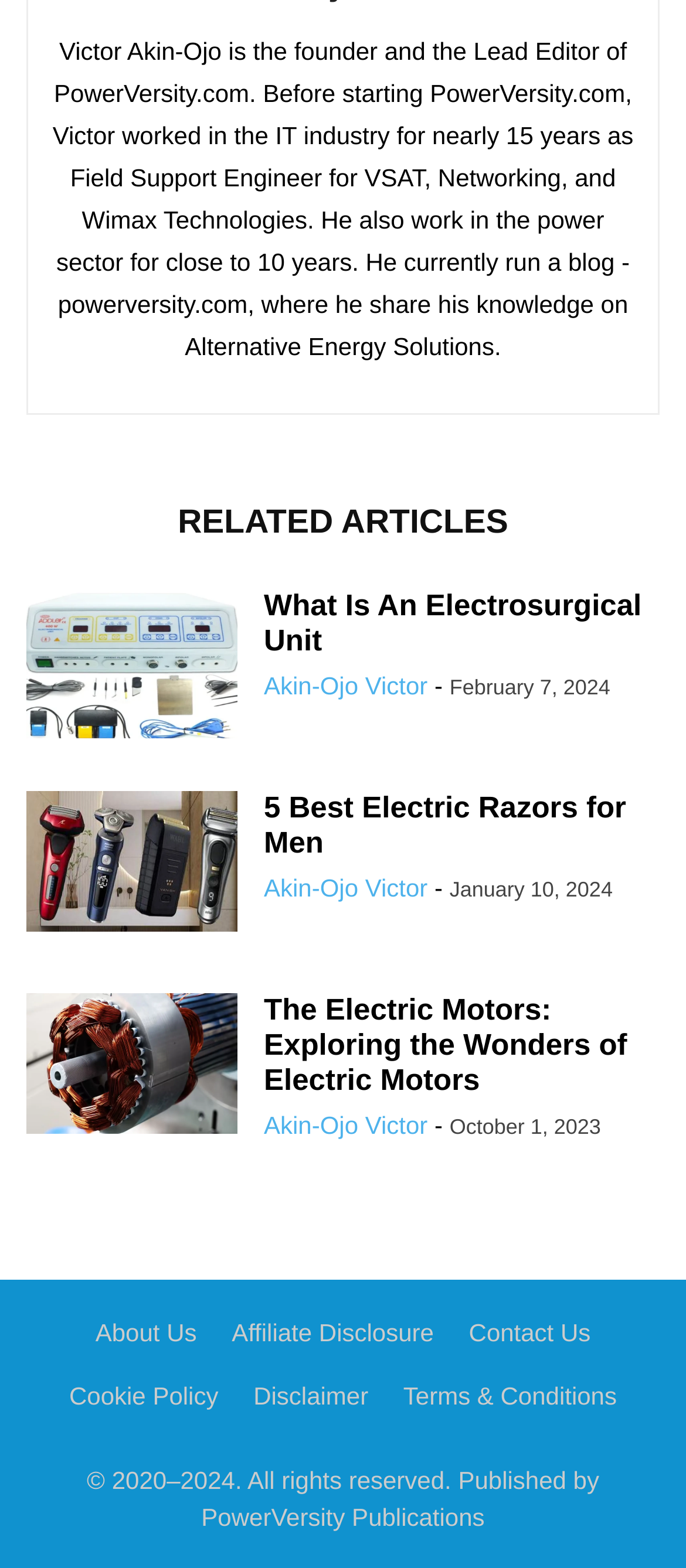Determine the coordinates of the bounding box for the clickable area needed to execute this instruction: "Read about the founder".

[0.077, 0.023, 0.923, 0.23]